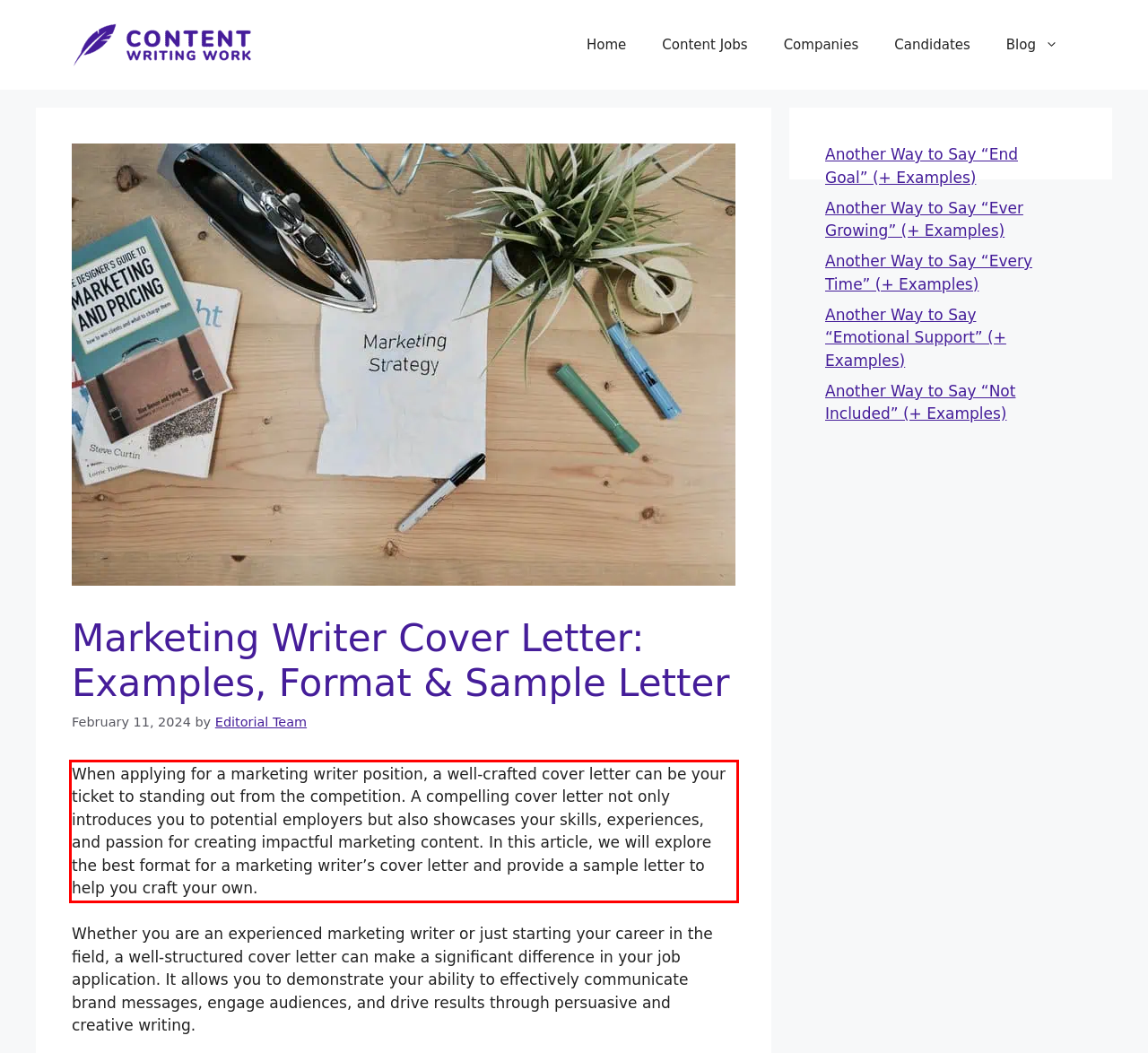Review the screenshot of the webpage and recognize the text inside the red rectangle bounding box. Provide the extracted text content.

When applying for a marketing writer position, a well-crafted cover letter can be your ticket to standing out from the competition. A compelling cover letter not only introduces you to potential employers but also showcases your skills, experiences, and passion for creating impactful marketing content. In this article, we will explore the best format for a marketing writer’s cover letter and provide a sample letter to help you craft your own.